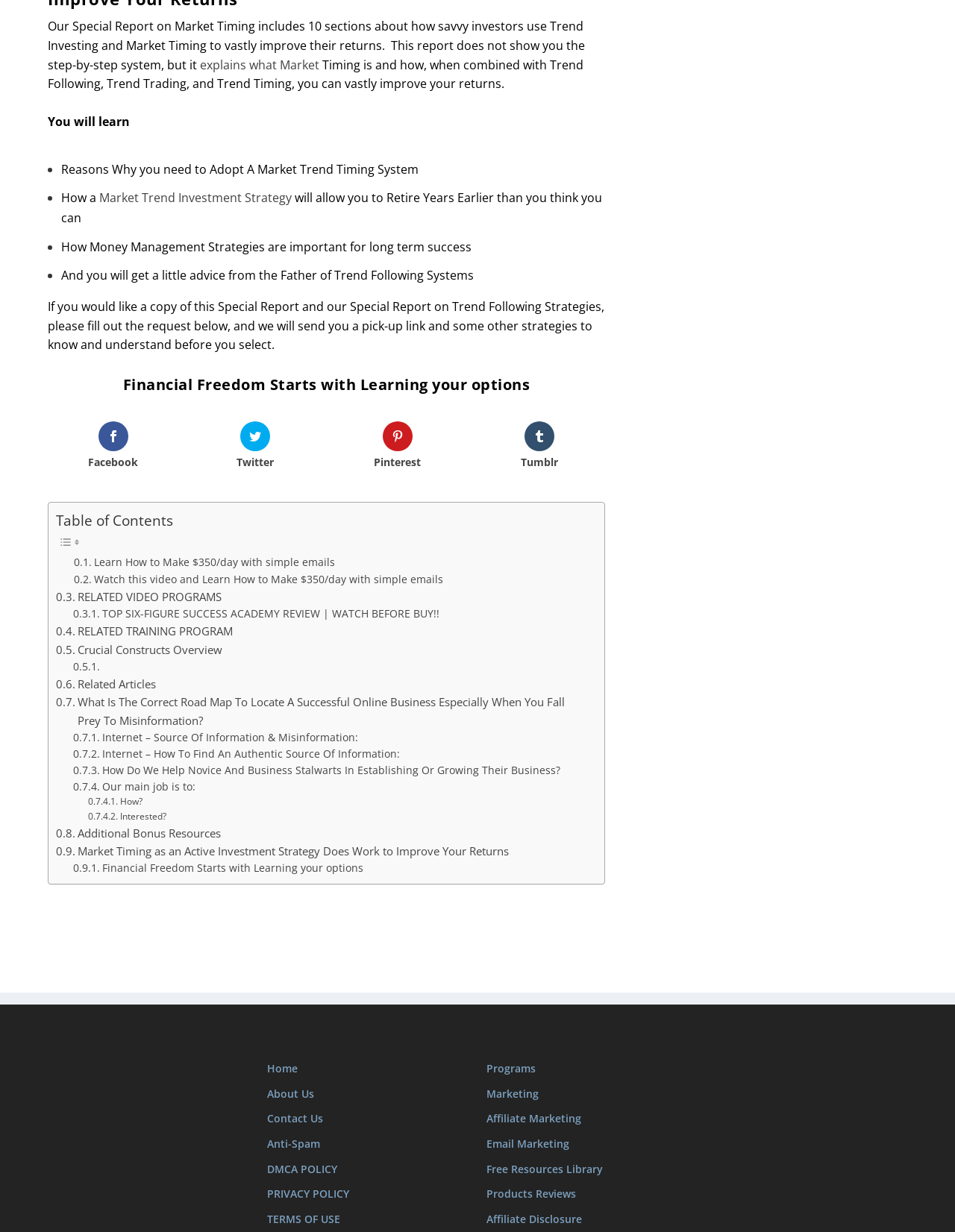Please locate the bounding box coordinates of the element that needs to be clicked to achieve the following instruction: "Learn How to Make $350/day with simple emails". The coordinates should be four float numbers between 0 and 1, i.e., [left, top, right, bottom].

[0.077, 0.474, 0.351, 0.488]